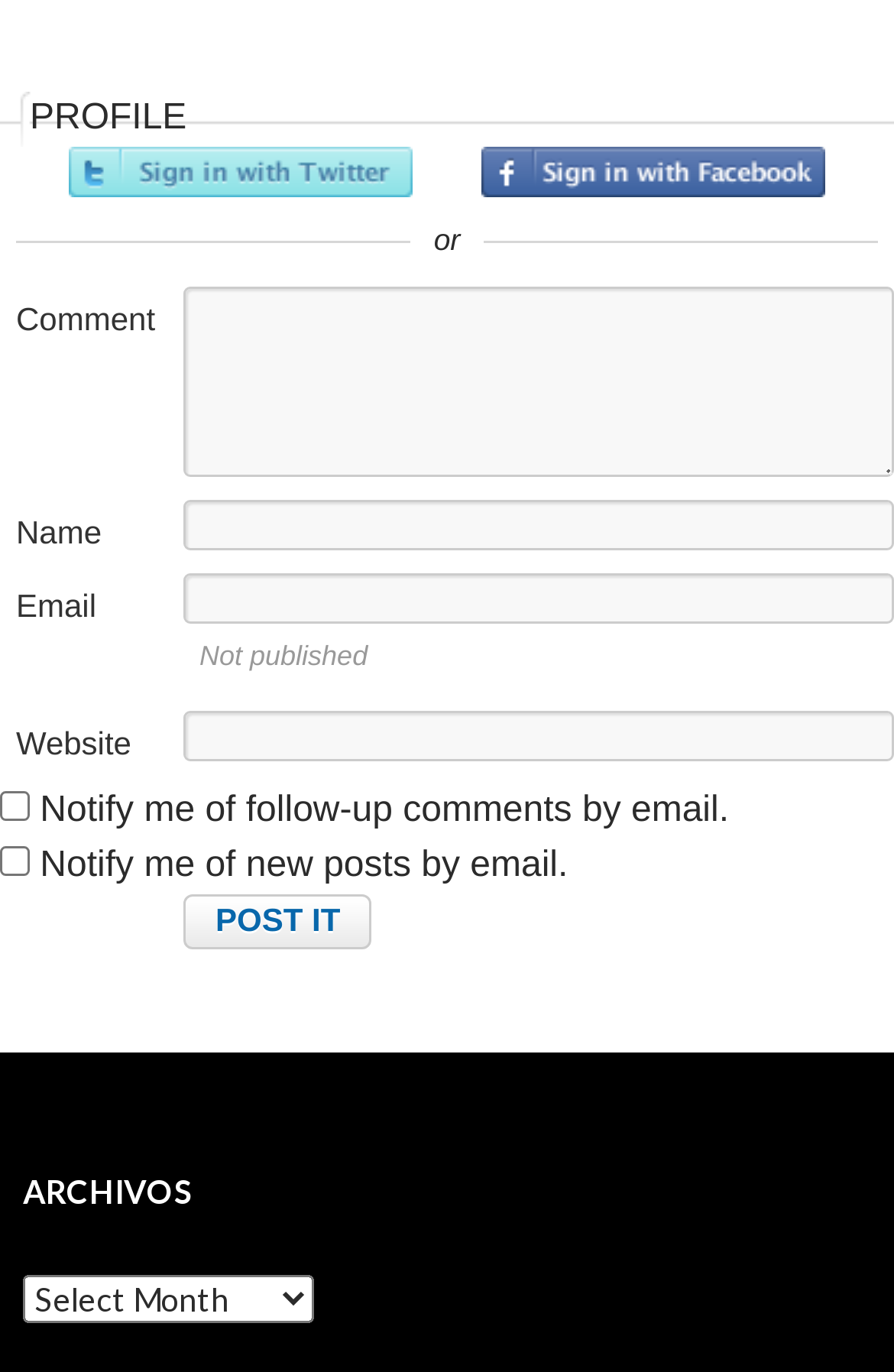Respond with a single word or phrase:
How many social media sign-in options are available?

2